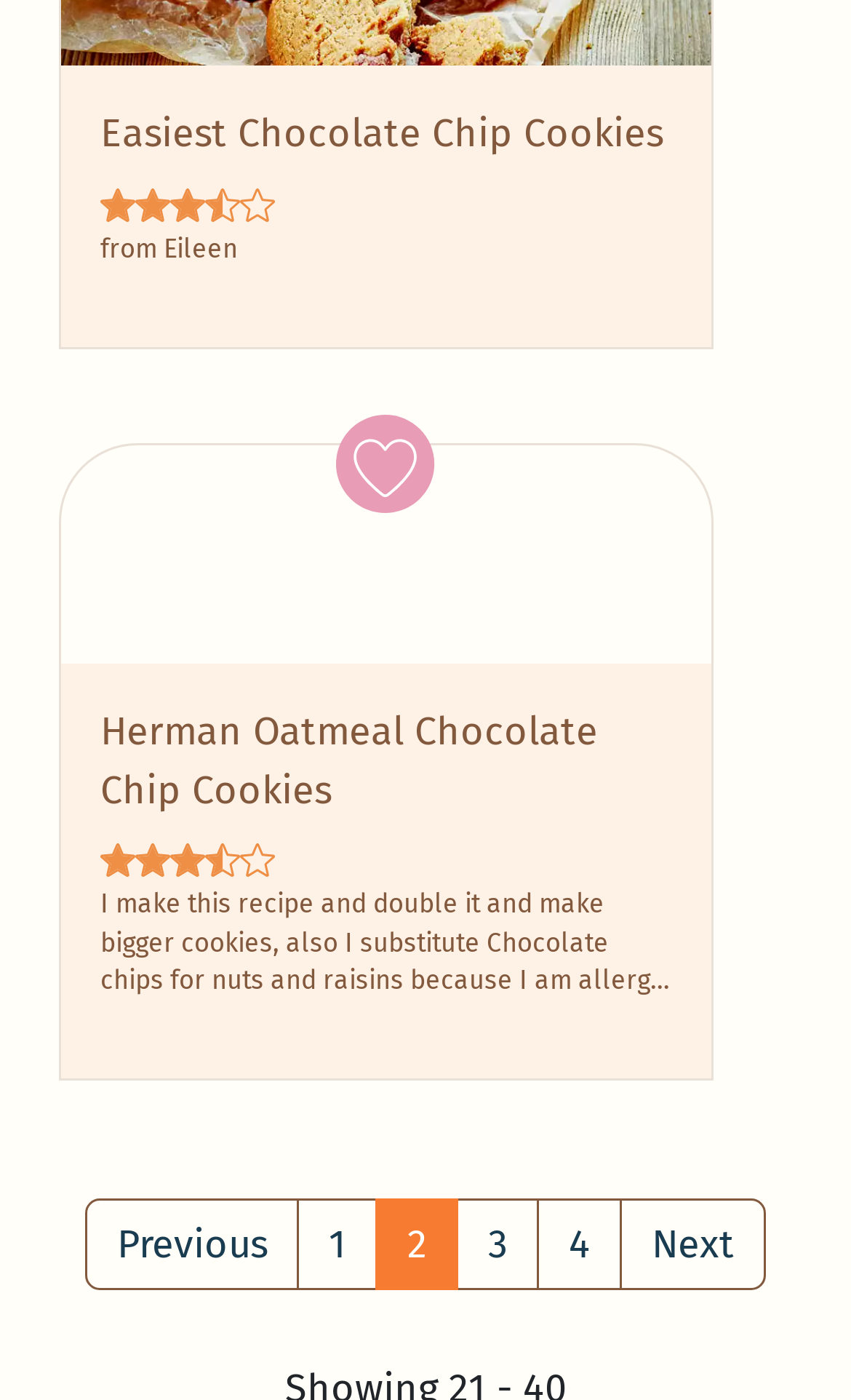Determine the bounding box coordinates for the area that should be clicked to carry out the following instruction: "Click the link to Easiest Chocolate Chip Cookies".

[0.118, 0.078, 0.779, 0.113]